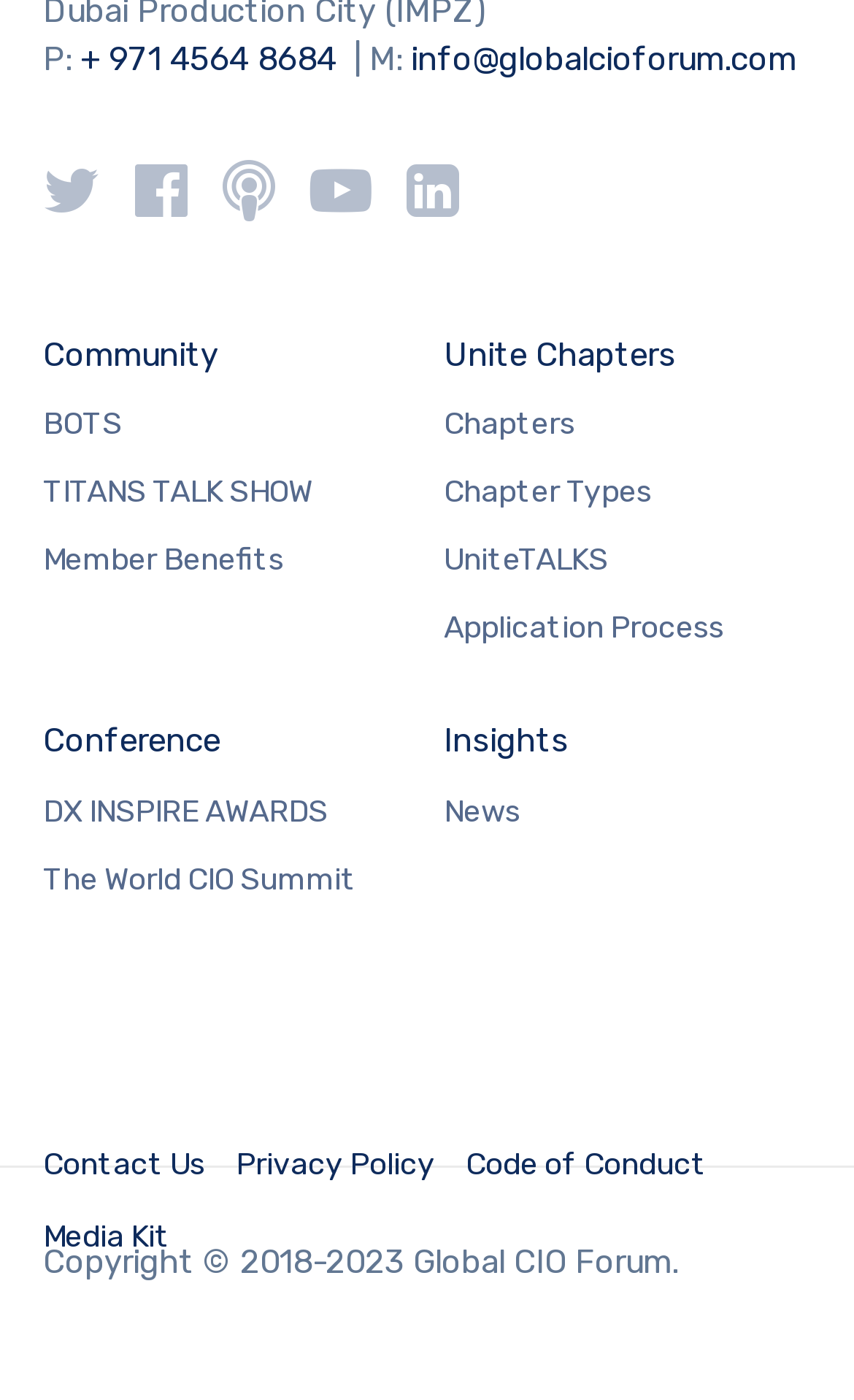Locate the bounding box coordinates of the clickable area to execute the instruction: "View the Community page". Provide the coordinates as four float numbers between 0 and 1, represented as [left, top, right, bottom].

[0.05, 0.236, 0.255, 0.271]